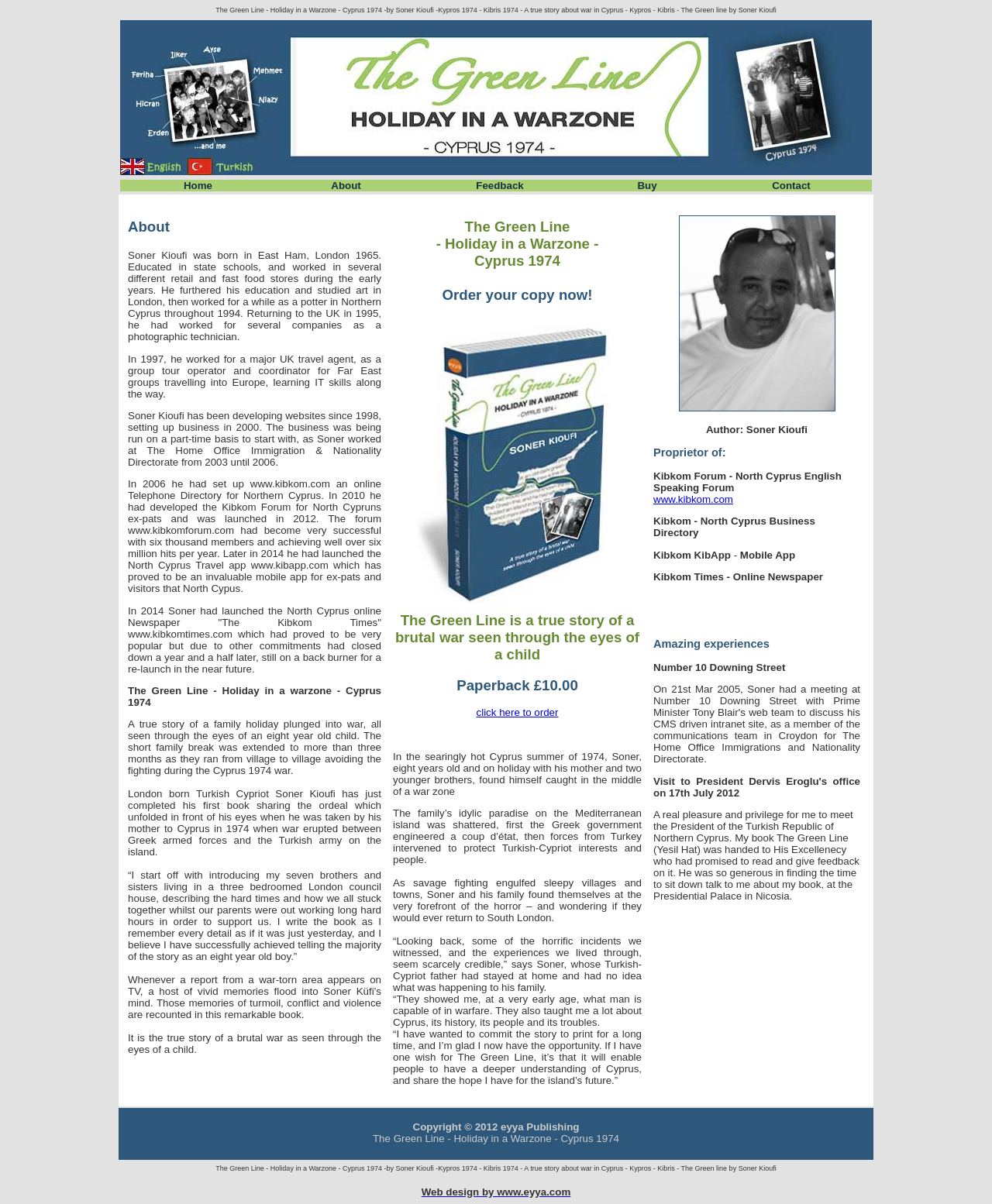Identify the bounding box coordinates of the element to click to follow this instruction: 'Order a copy of The Green Line'. Ensure the coordinates are four float values between 0 and 1, provided as [left, top, right, bottom].

[0.446, 0.238, 0.597, 0.251]